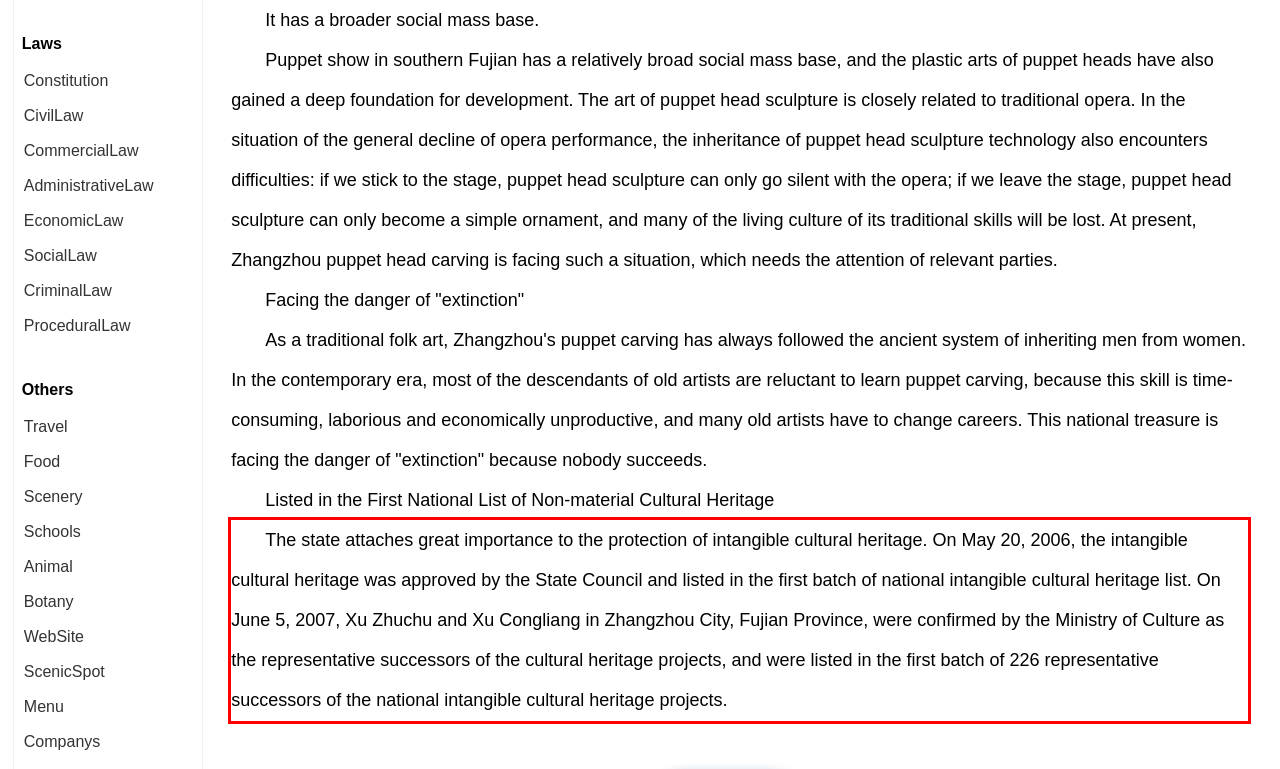You have a screenshot of a webpage with a red bounding box. Identify and extract the text content located inside the red bounding box.

The state attaches great importance to the protection of intangible cultural heritage. On May 20, 2006, the intangible cultural heritage was approved by the State Council and listed in the first batch of national intangible cultural heritage list. On June 5, 2007, Xu Zhuchu and Xu Congliang in Zhangzhou City, Fujian Province, were confirmed by the Ministry of Culture as the representative successors of the cultural heritage projects, and were listed in the first batch of 226 representative successors of the national intangible cultural heritage projects.